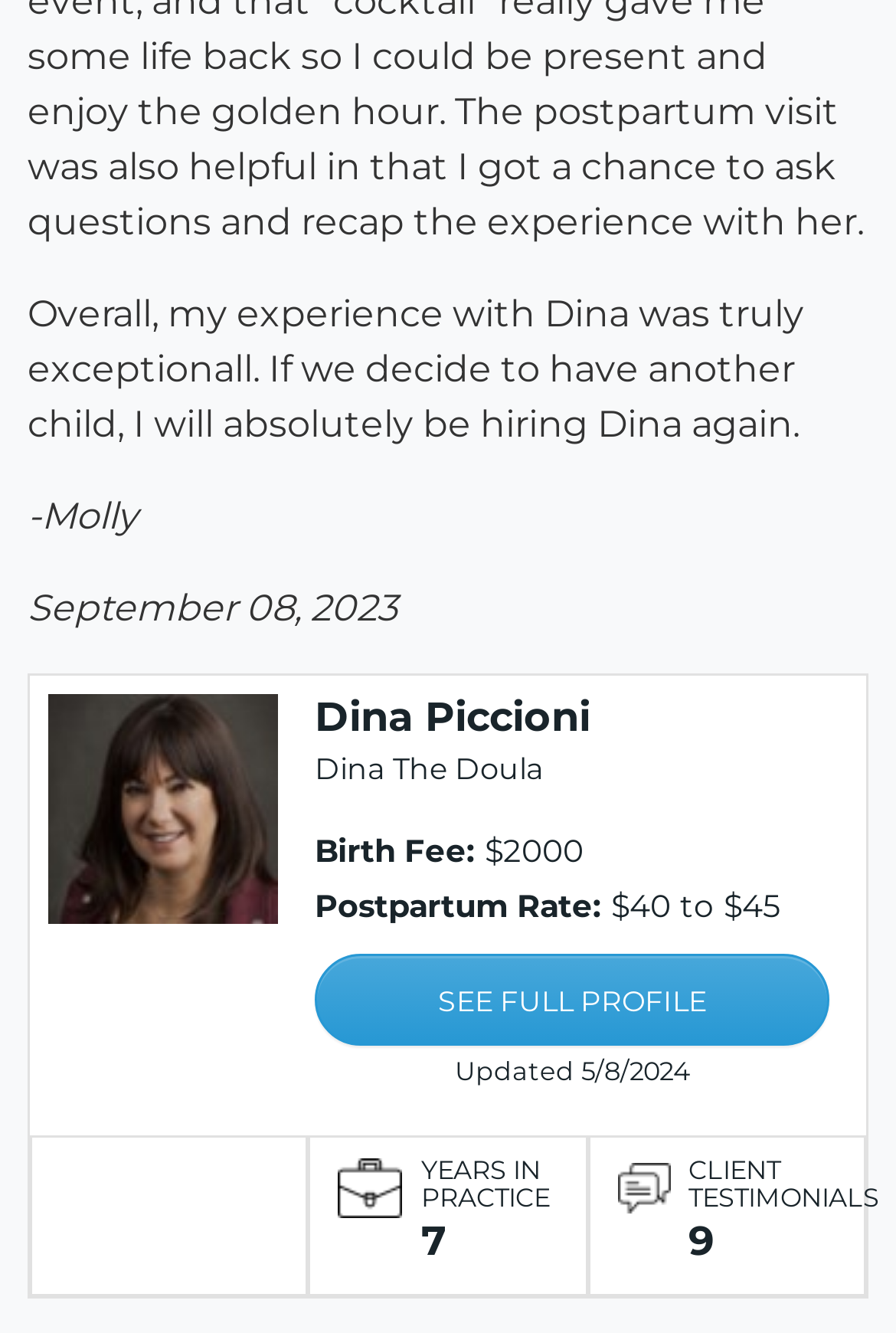From the details in the image, provide a thorough response to the question: How many client testimonials are there?

The number of client testimonials can be found in the static text element '9' which is next to the static text element 'CLIENT TESTIMONIALS' and below the image element 'Testimonials'.